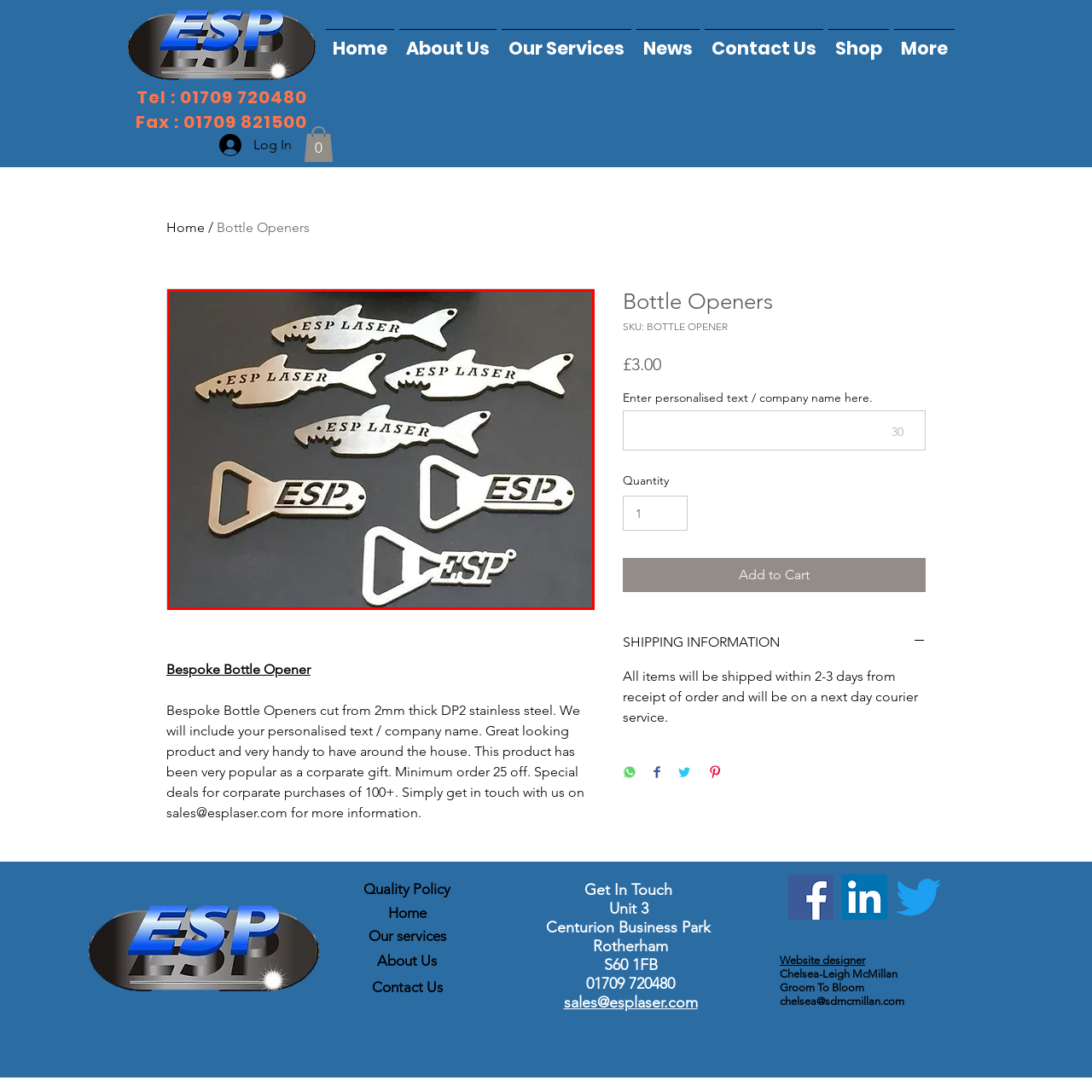Pay attention to the image encased in the red boundary and reply to the question using a single word or phrase:
What is a suggested use for these bottle openers?

Corporate gifts